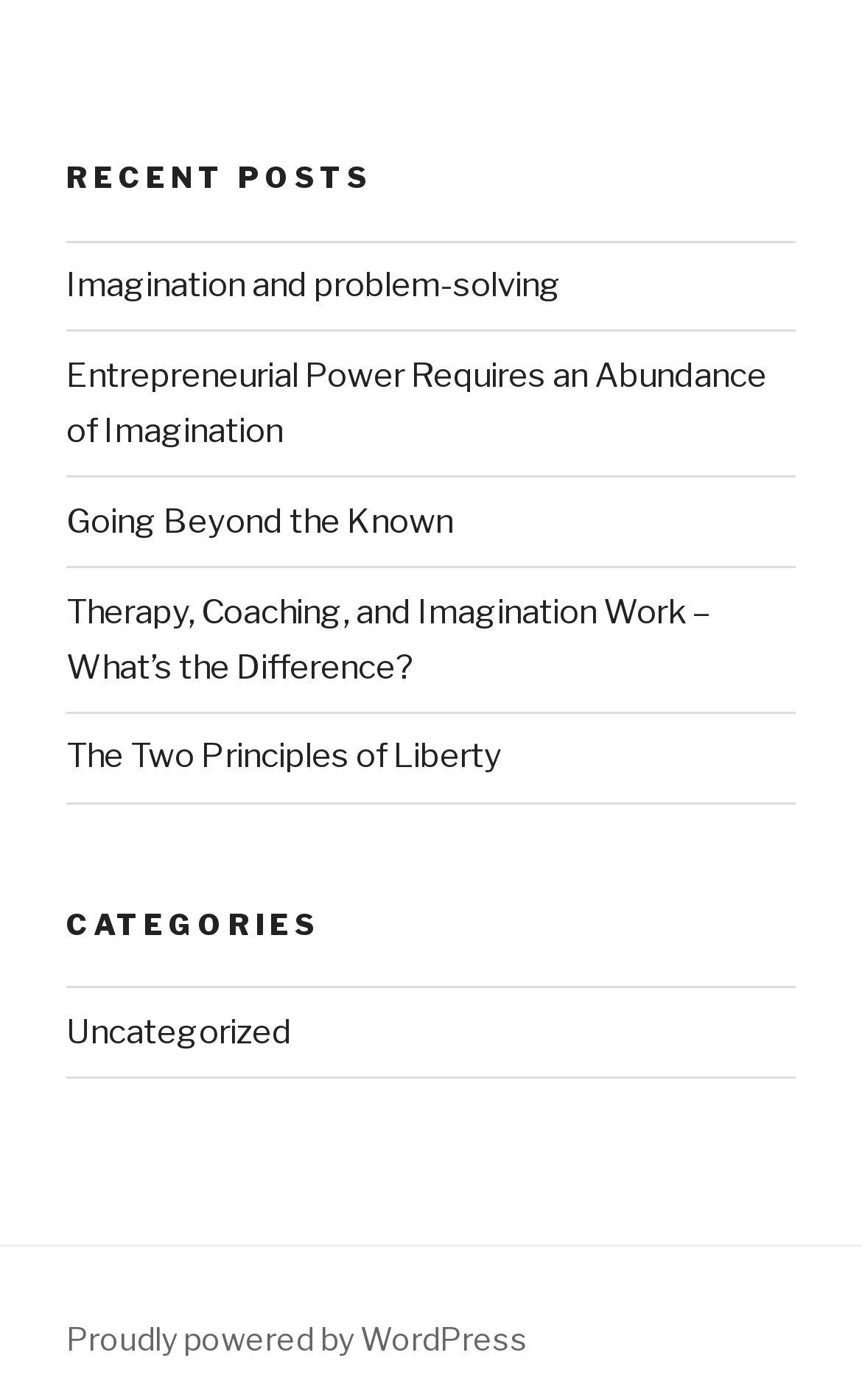Is there a section for categories?
Using the image as a reference, deliver a detailed and thorough answer to the question.

I examined the 'Blog Sidebar' section and found a heading called 'CATEGORIES', which indicates that there is a section for categories.